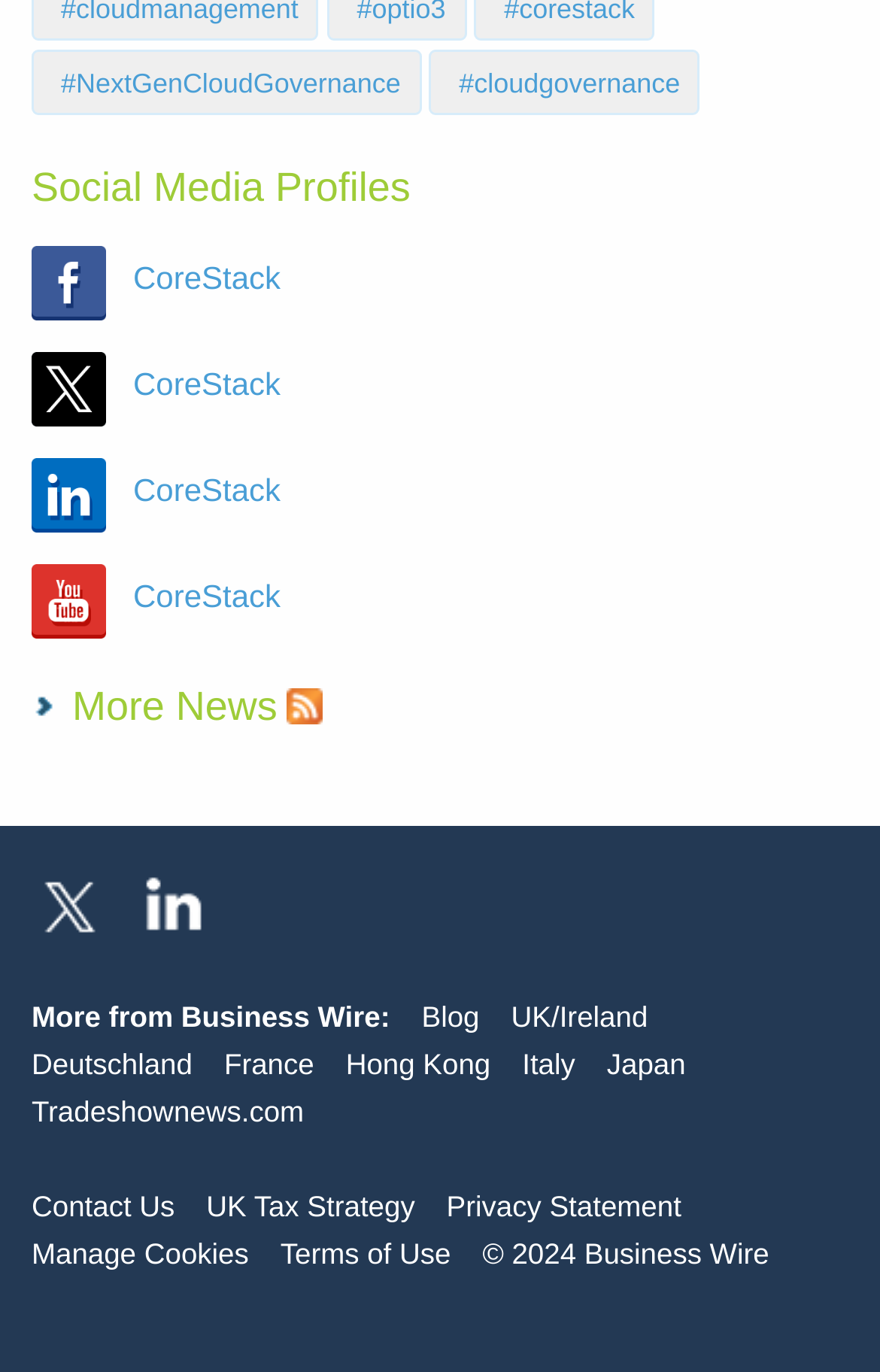Use a single word or phrase to answer the question: 
How many social media profiles are mentioned?

One